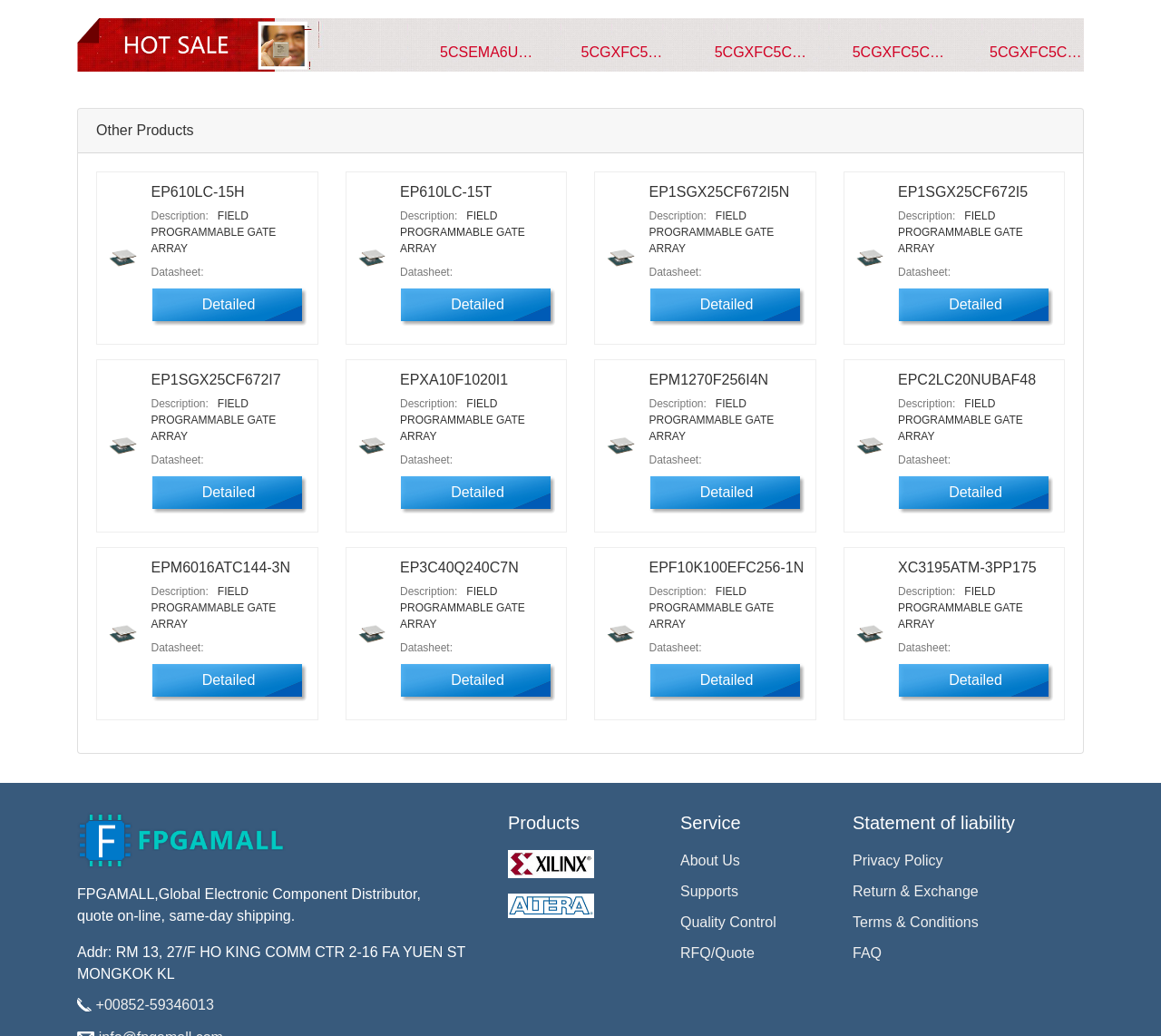Please identify the bounding box coordinates of the clickable region that I should interact with to perform the following instruction: "Download datasheet of EPM1270F256I4N". The coordinates should be expressed as four float numbers between 0 and 1, i.e., [left, top, right, bottom].

[0.522, 0.42, 0.547, 0.441]